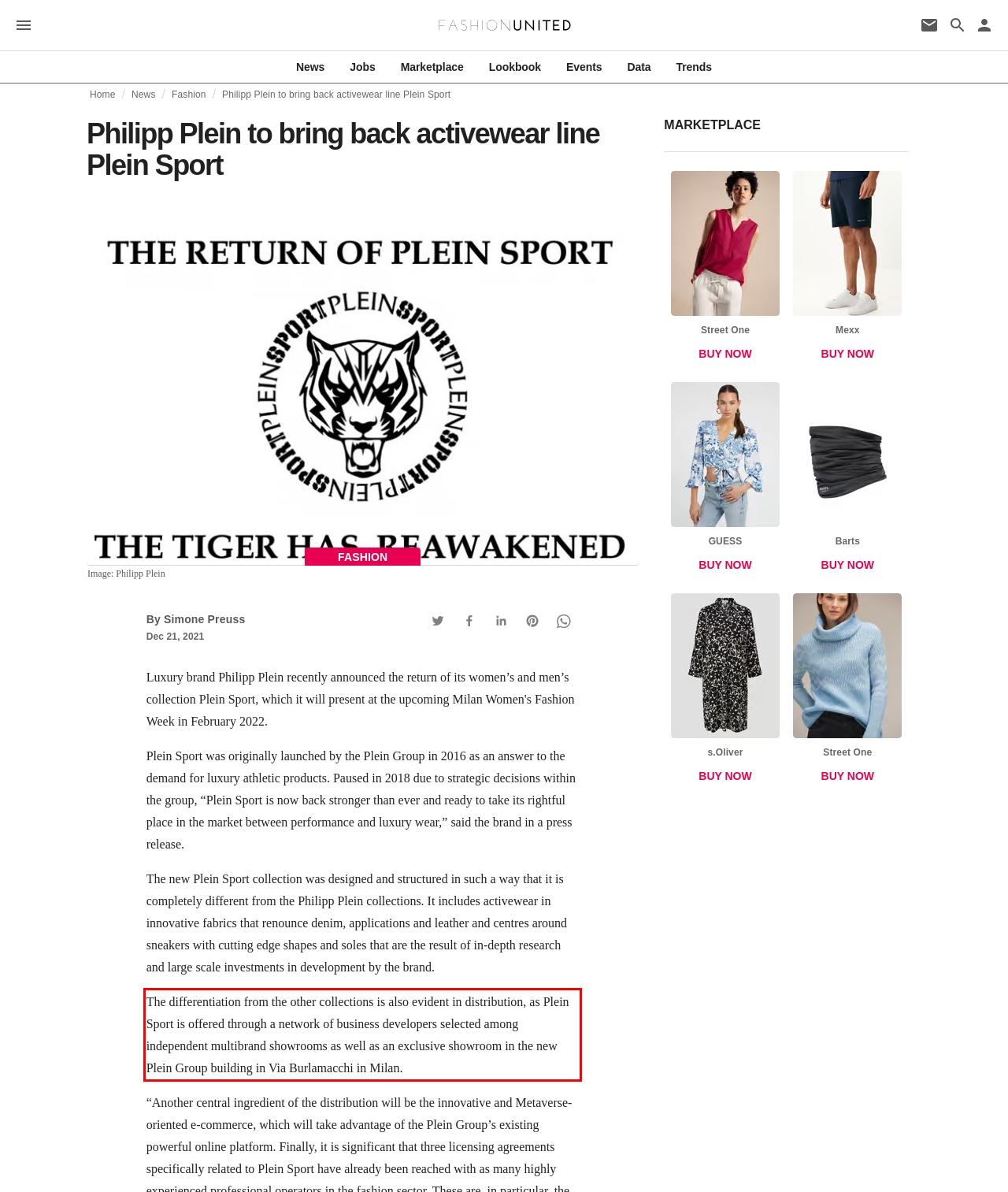Please identify and extract the text from the UI element that is surrounded by a red bounding box in the provided webpage screenshot.

The differentiation from the other collections is also evident in distribution, as Plein Sport is offered through a network of business developers selected among independent multibrand showrooms as well as an exclusive showroom in the new Plein Group building in Via Burlamacchi in Milan.